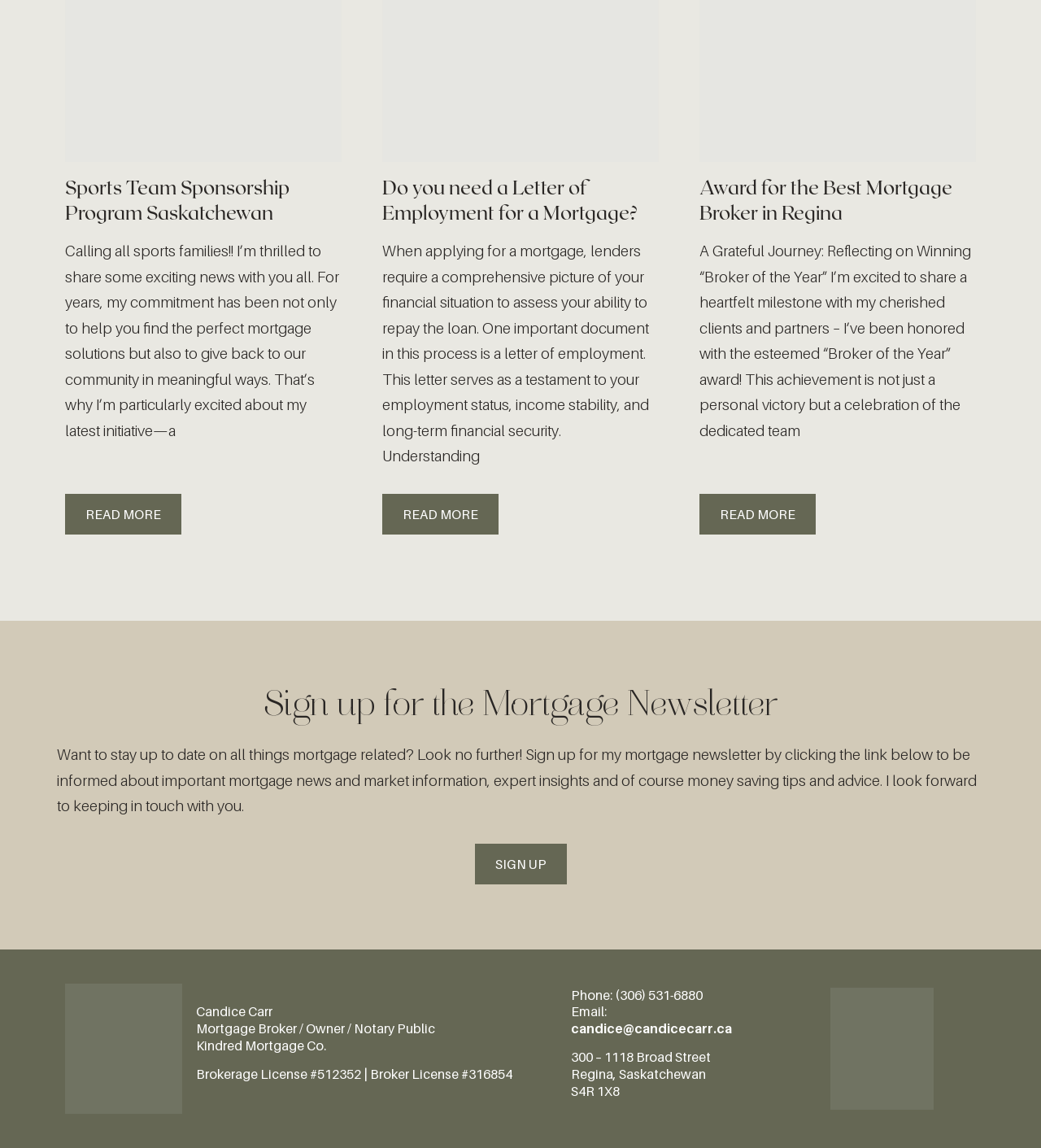Identify the bounding box coordinates of the section that should be clicked to achieve the task described: "Email Candice Carr".

[0.549, 0.889, 0.703, 0.903]